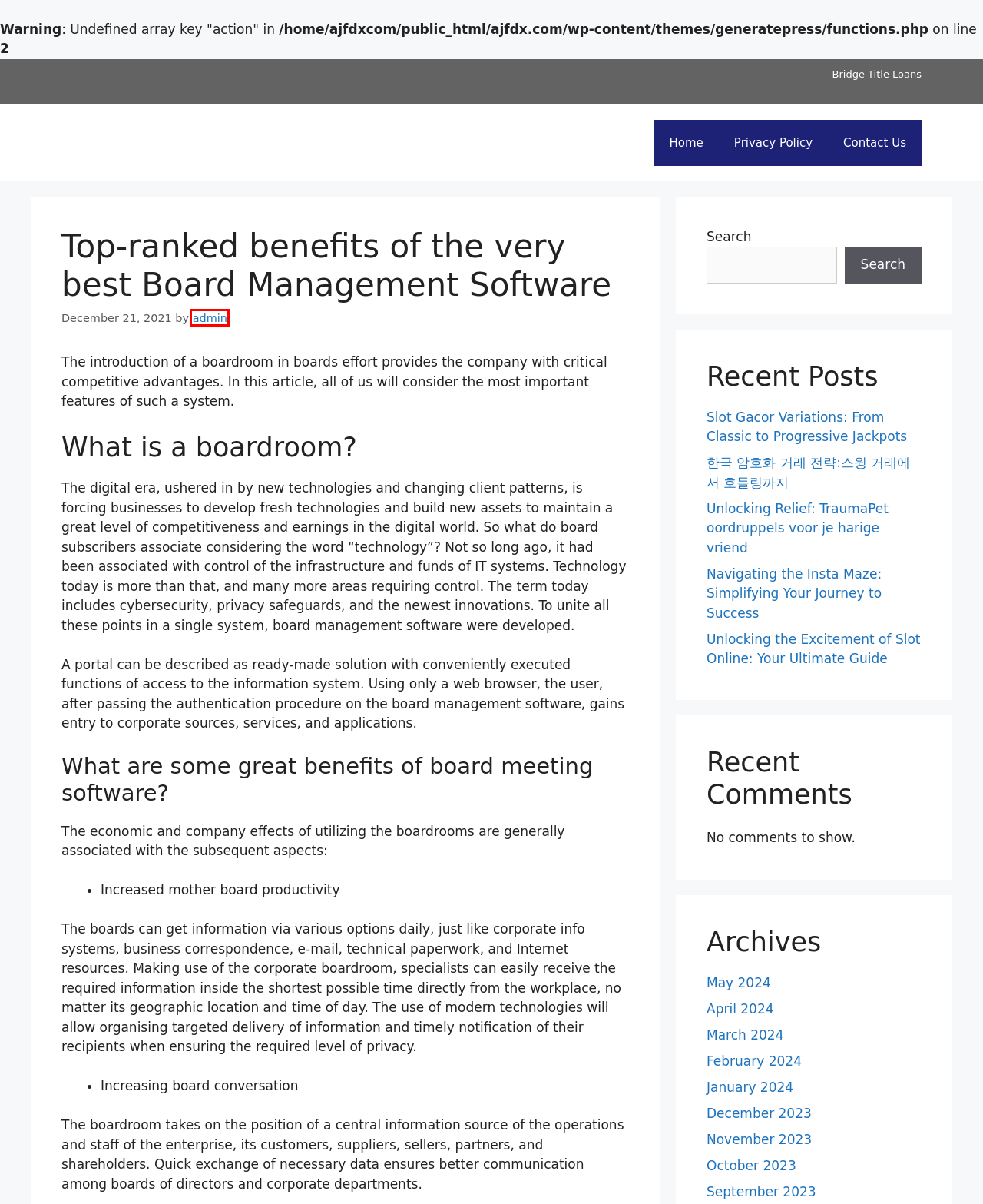Using the screenshot of a webpage with a red bounding box, pick the webpage description that most accurately represents the new webpage after the element inside the red box is clicked. Here are the candidates:
A. December 2023 - ajfdx
B. Unlocking Relief: TraumaPet oordruppels voor je harige vriend - ajfdx
C. February 2024 - ajfdx
D. admin, Author at ajfdx
E. September 2023 - ajfdx
F. May 2024 - ajfdx
G. Privacy Policy - ajfdx
H. October 2023 - ajfdx

D